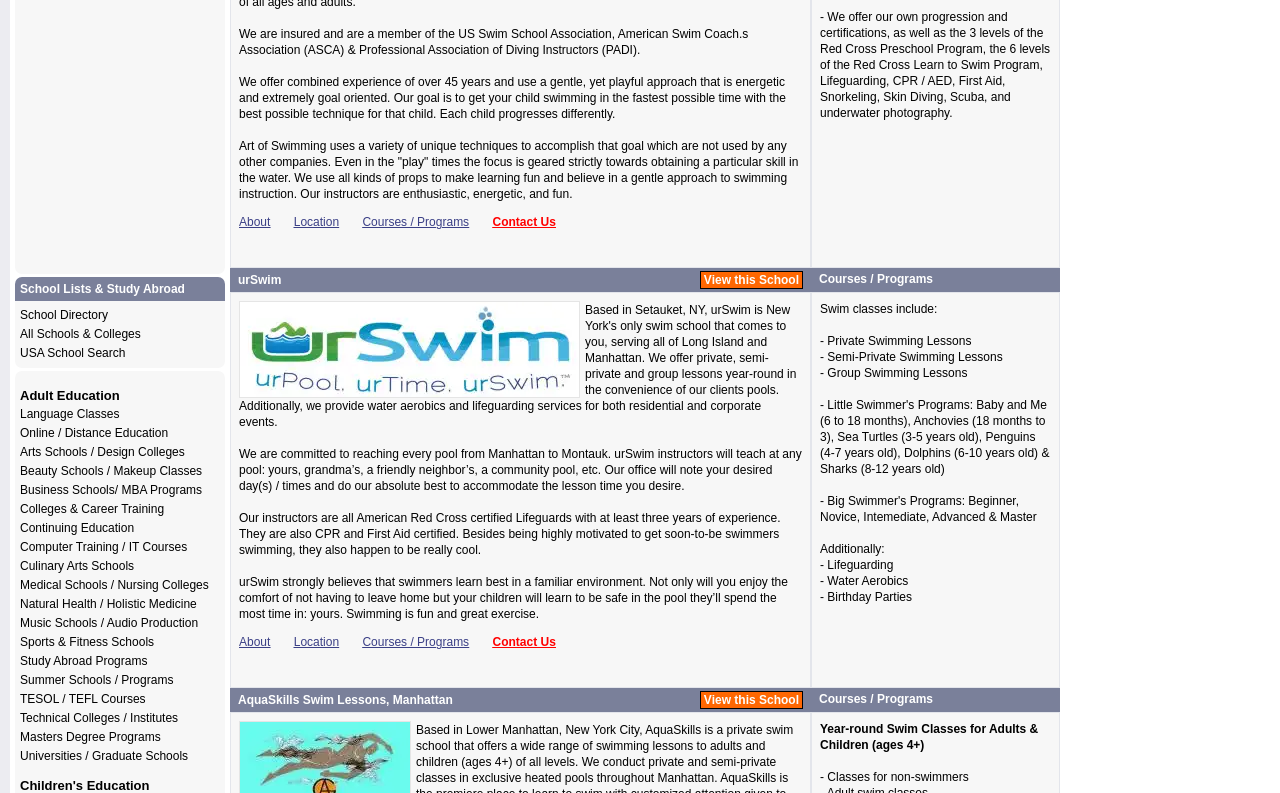Provide the bounding box coordinates of the UI element that matches the description: "About".

[0.187, 0.272, 0.211, 0.289]